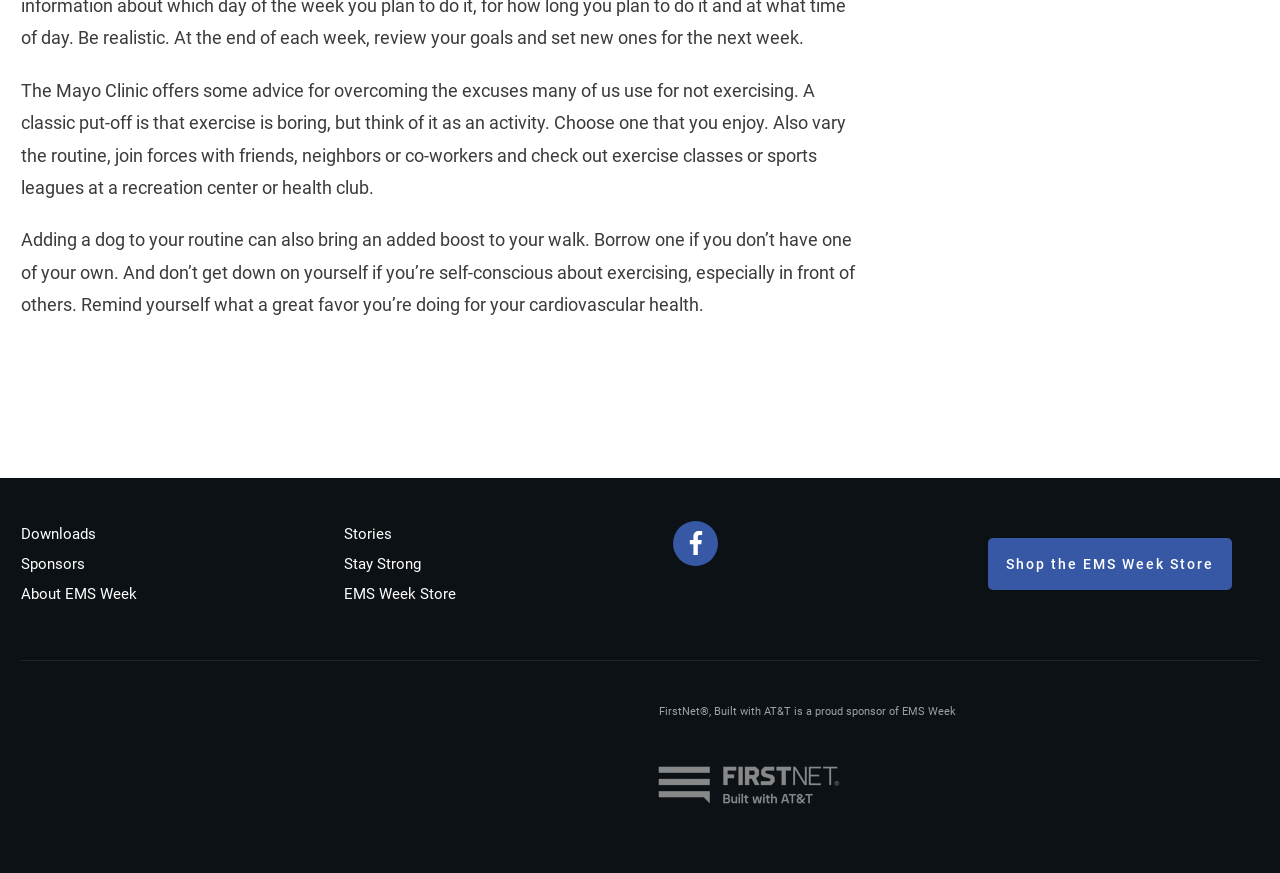Locate the bounding box coordinates of the element to click to perform the following action: 'Check out the 'Stories' section'. The coordinates should be given as four float values between 0 and 1, in the form of [left, top, right, bottom].

[0.268, 0.601, 0.306, 0.622]